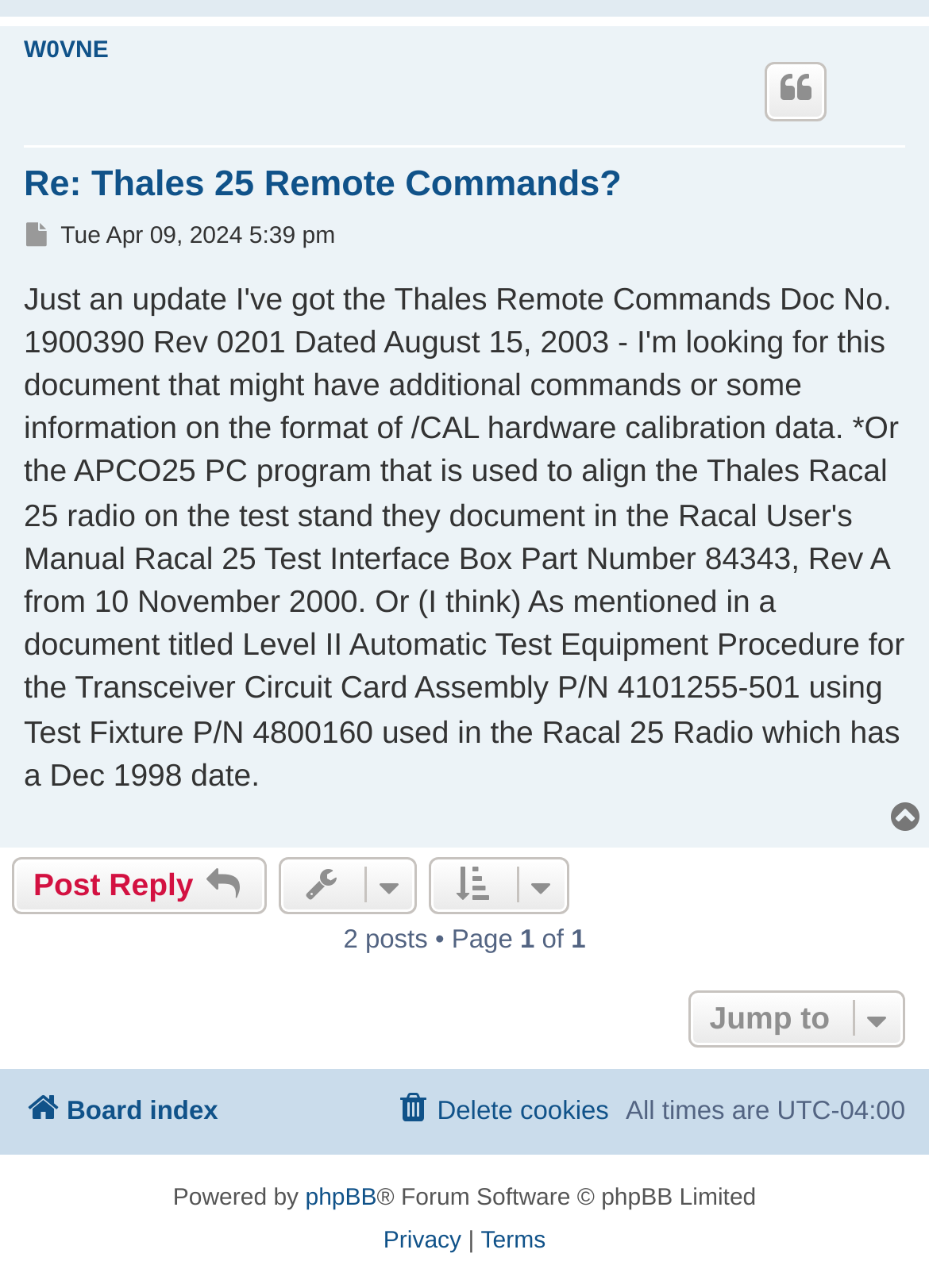Find the bounding box coordinates for the element that must be clicked to complete the instruction: "View topic tools". The coordinates should be four float numbers between 0 and 1, indicated as [left, top, right, bottom].

[0.3, 0.665, 0.45, 0.71]